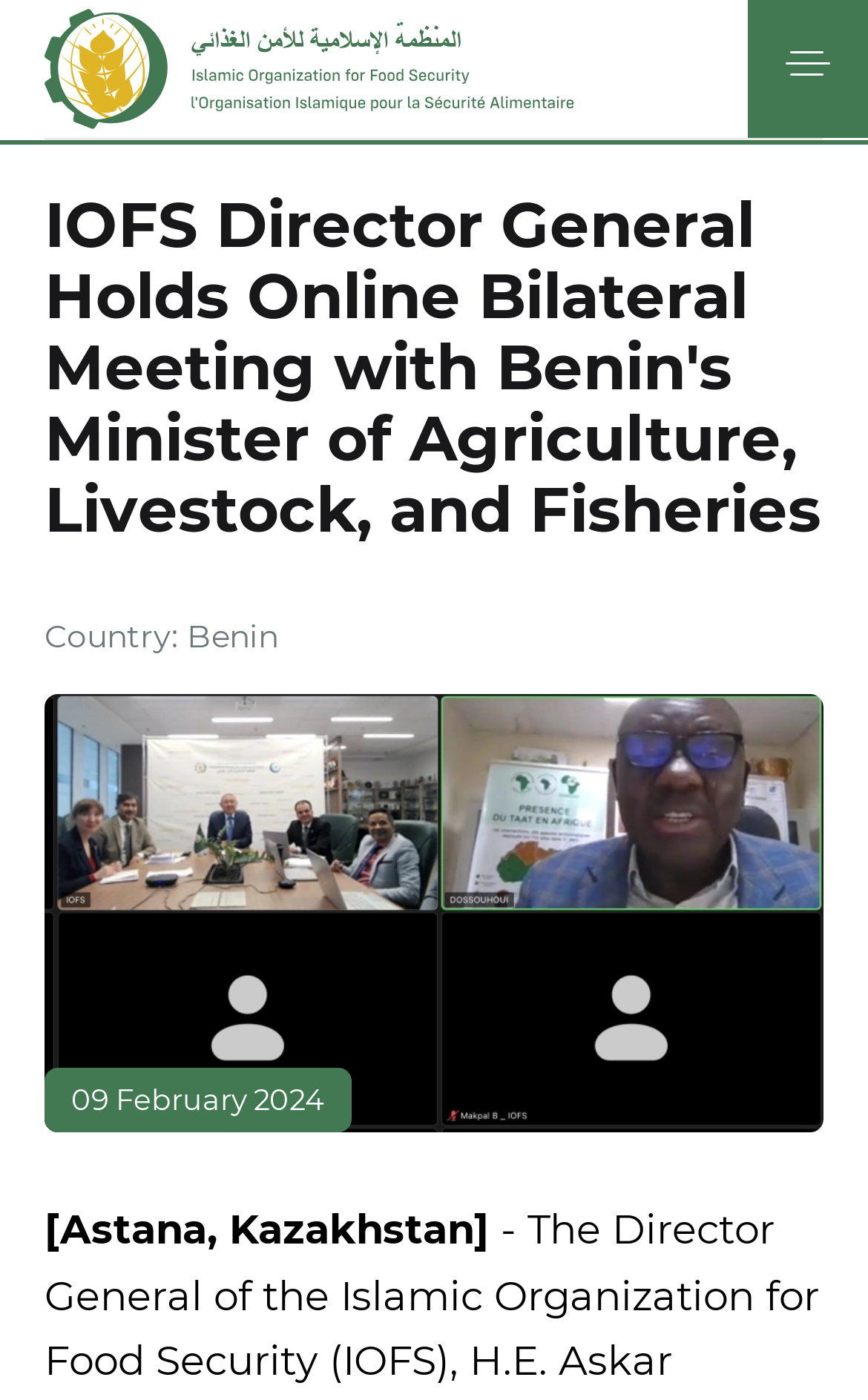From the given element description: "alt="logo"", find the bounding box for the UI element. Provide the coordinates as four float numbers between 0 and 1, in the order [left, top, right, bottom].

[0.051, 0.003, 0.667, 0.095]